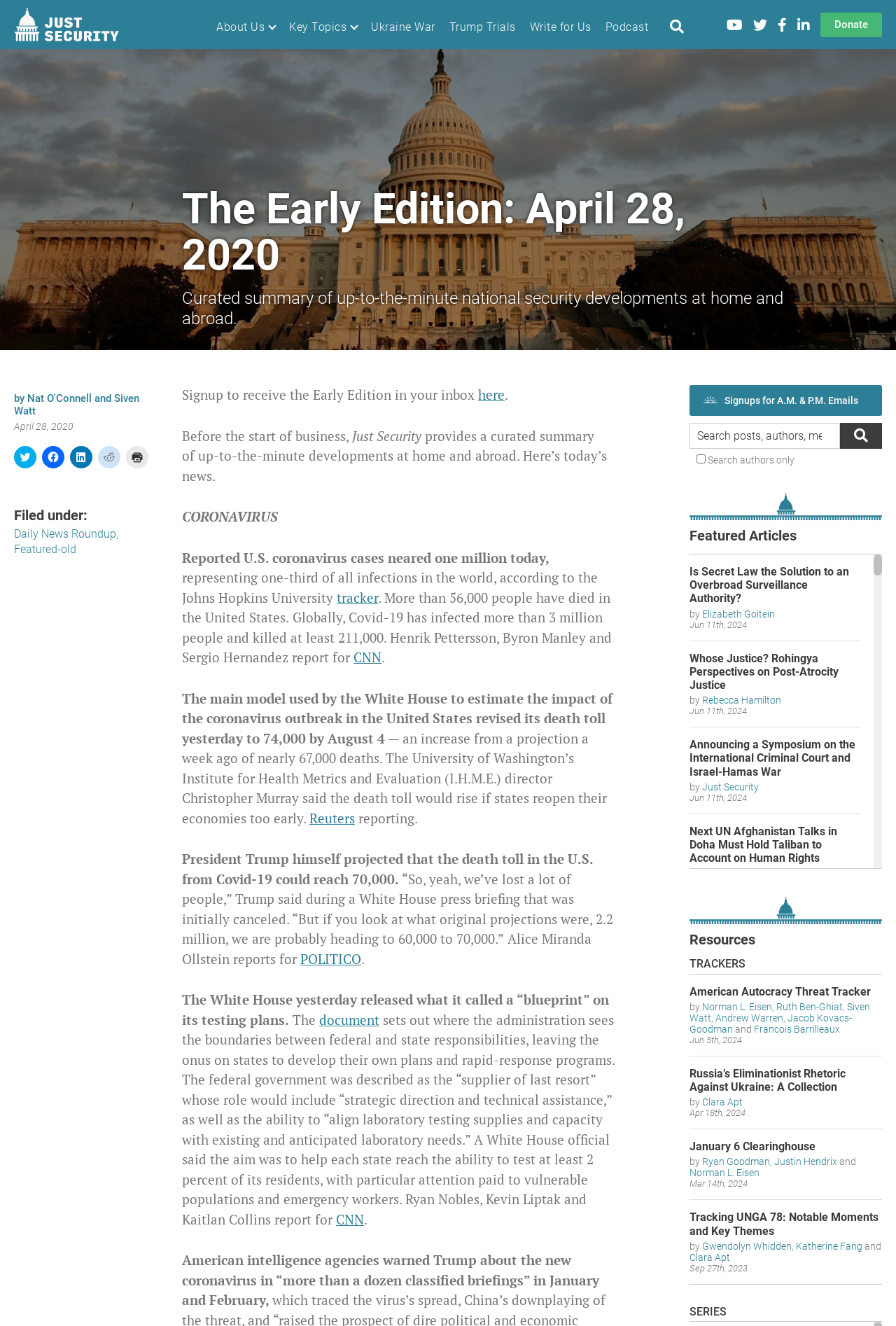Determine the bounding box coordinates for the UI element described. Format the coordinates as (top-left x, top-left y, bottom-right x, bottom-right y) and ensure all values are between 0 and 1. Element description: American Autocracy Threat Tracker

[0.77, 0.743, 0.972, 0.753]